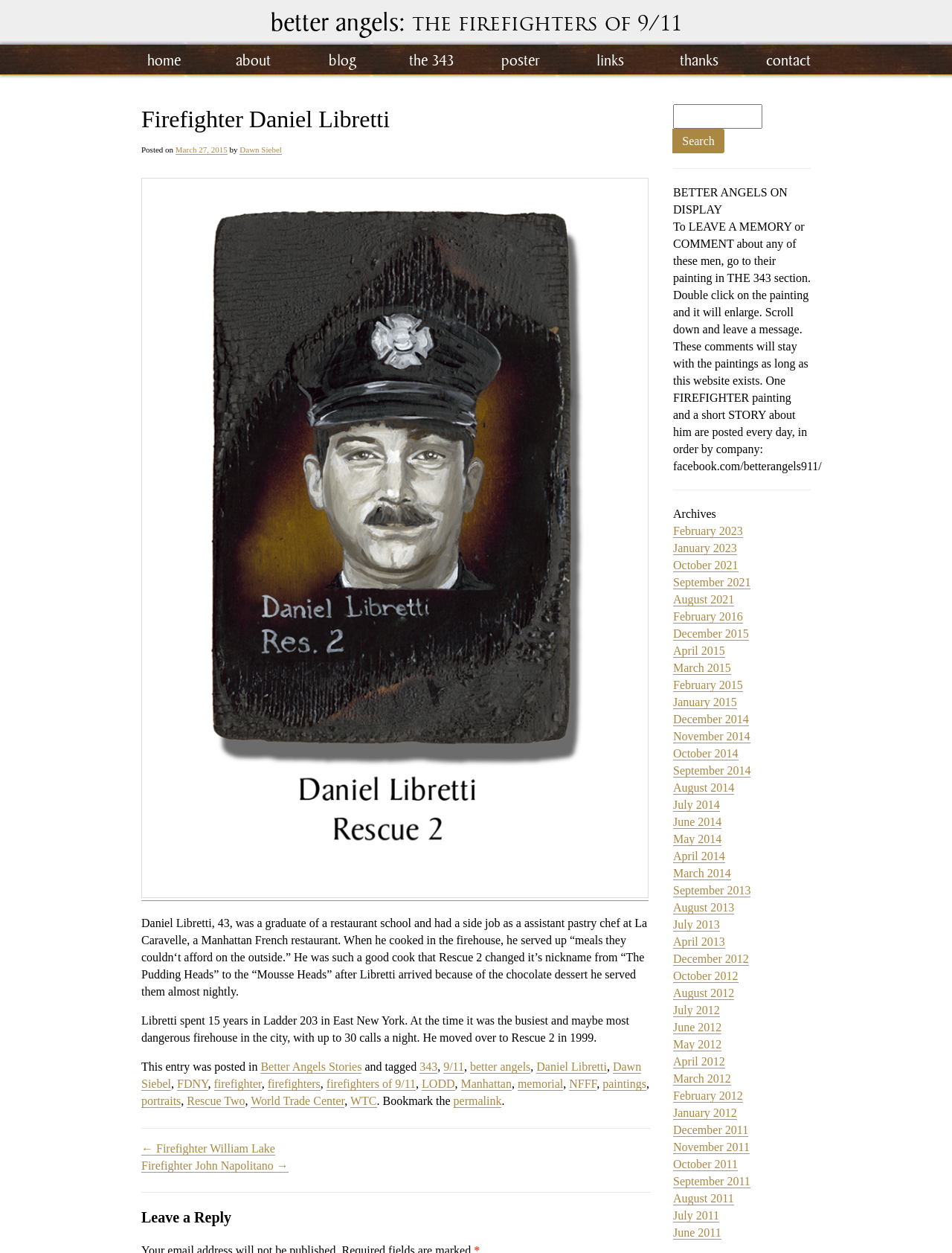Using the format (top-left x, top-left y, bottom-right x, bottom-right y), and given the element description, identify the bounding box coordinates within the screenshot: firefighters of 9/11

[0.343, 0.86, 0.437, 0.871]